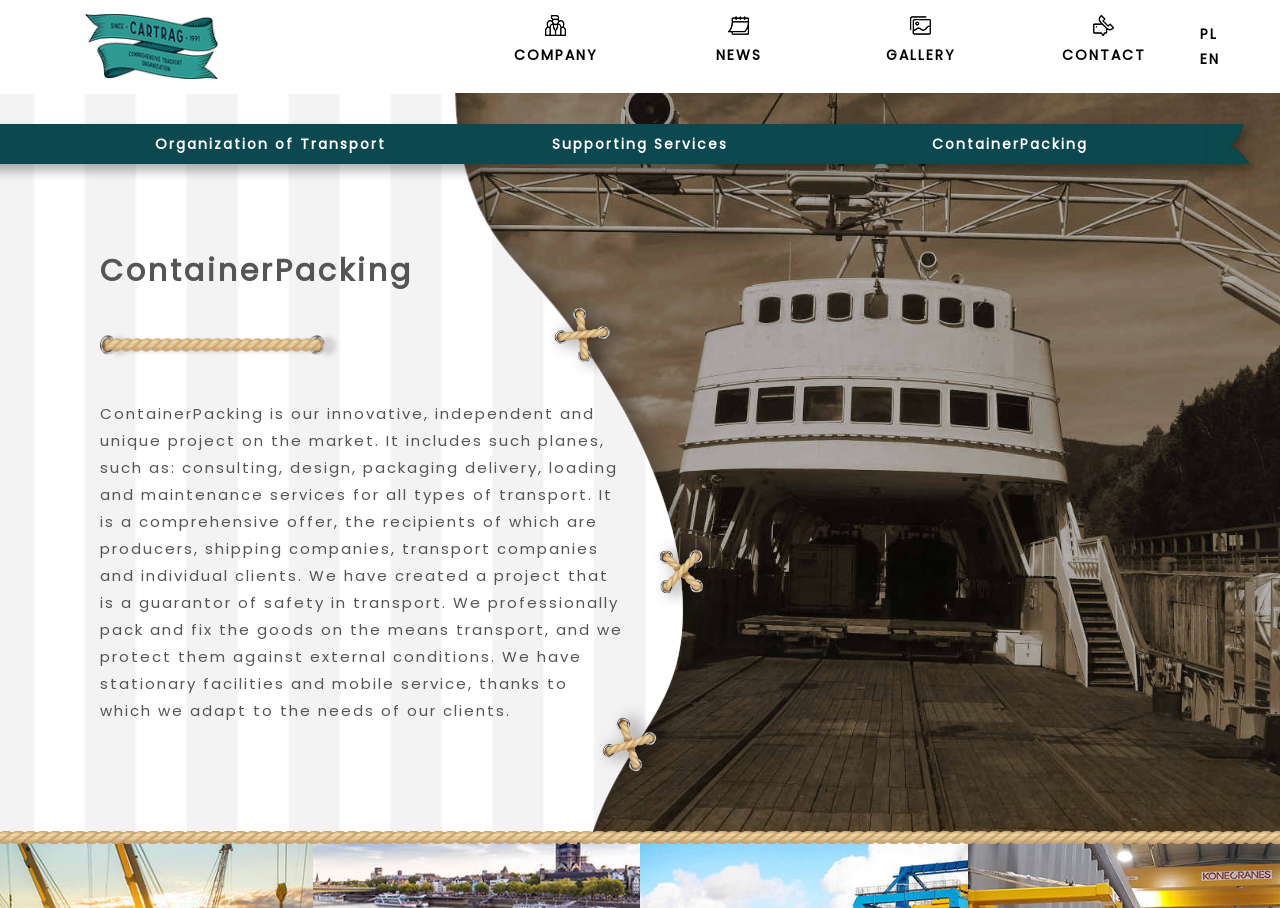Identify and provide the bounding box for the element described by: "Organization of Transport".

[0.066, 0.136, 0.355, 0.18]